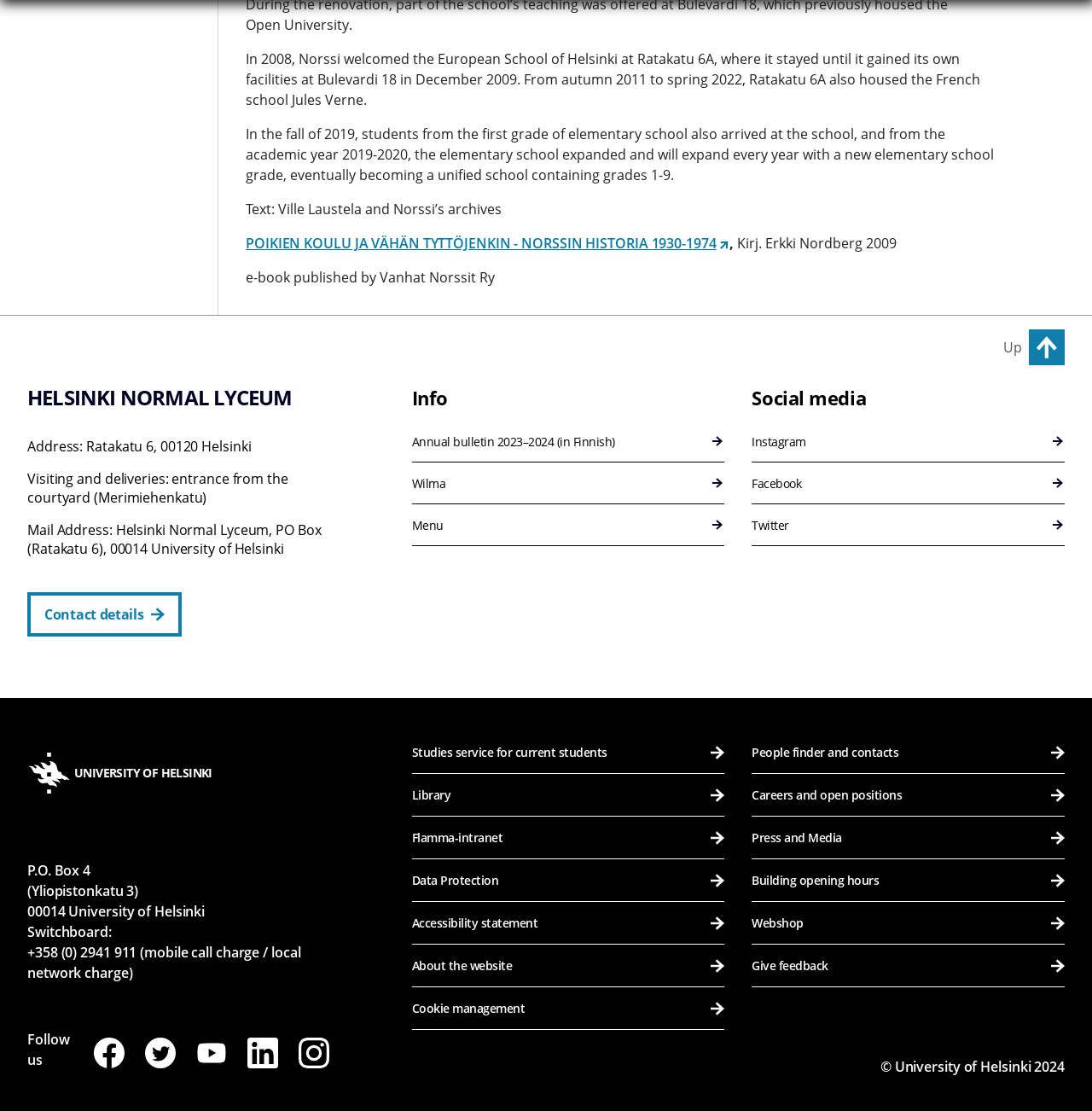Kindly respond to the following question with a single word or a brief phrase: 
What is the name of the book written by Erkki Nordberg?

POIKIEN KOULU JA VÄHÄN TYTTÖJENKIN - NORSSIN HISTORIA 1930-1974